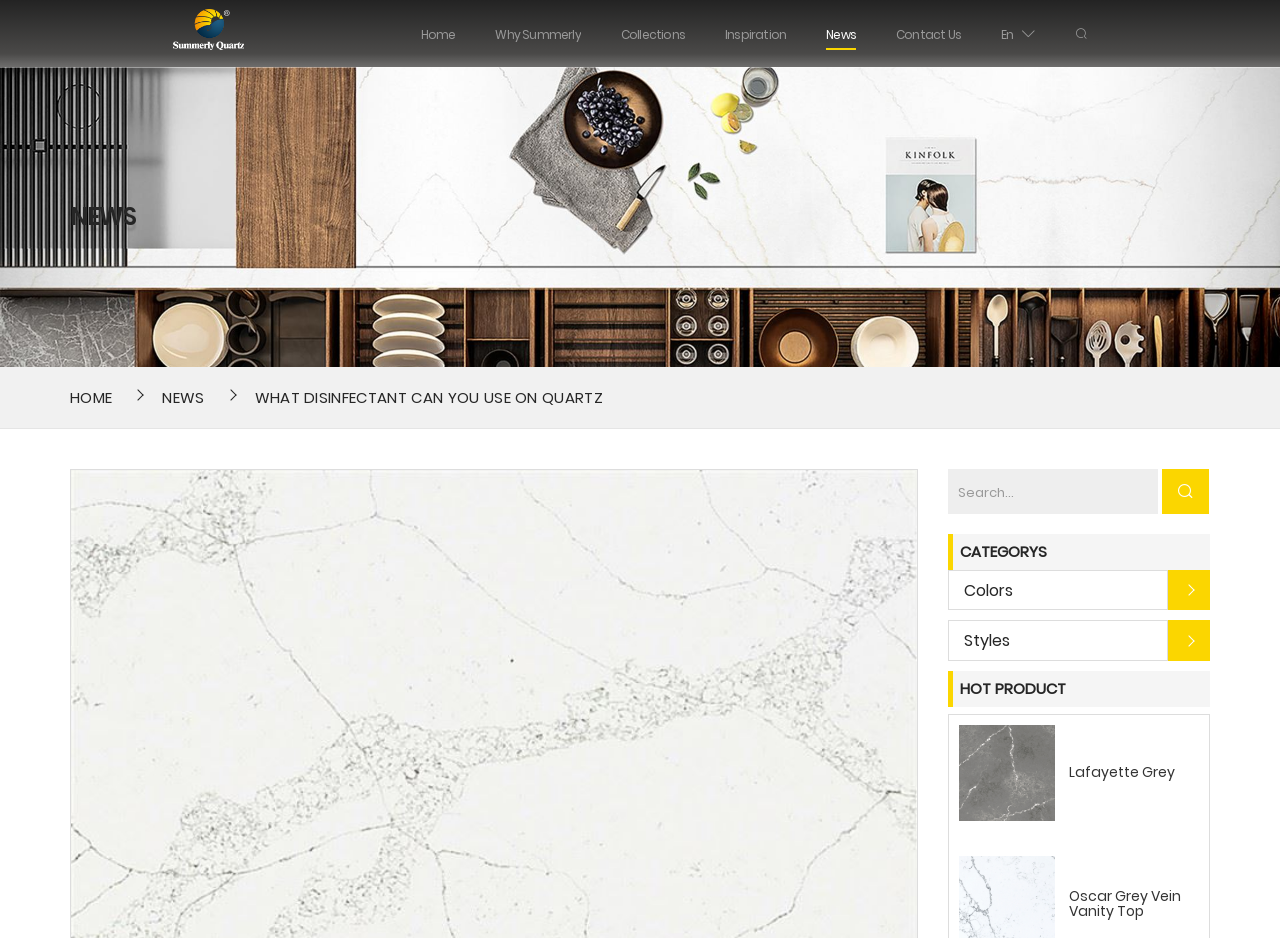What is the category of the product 'Lafayette Grey'?
Using the image as a reference, answer with just one word or a short phrase.

Colors